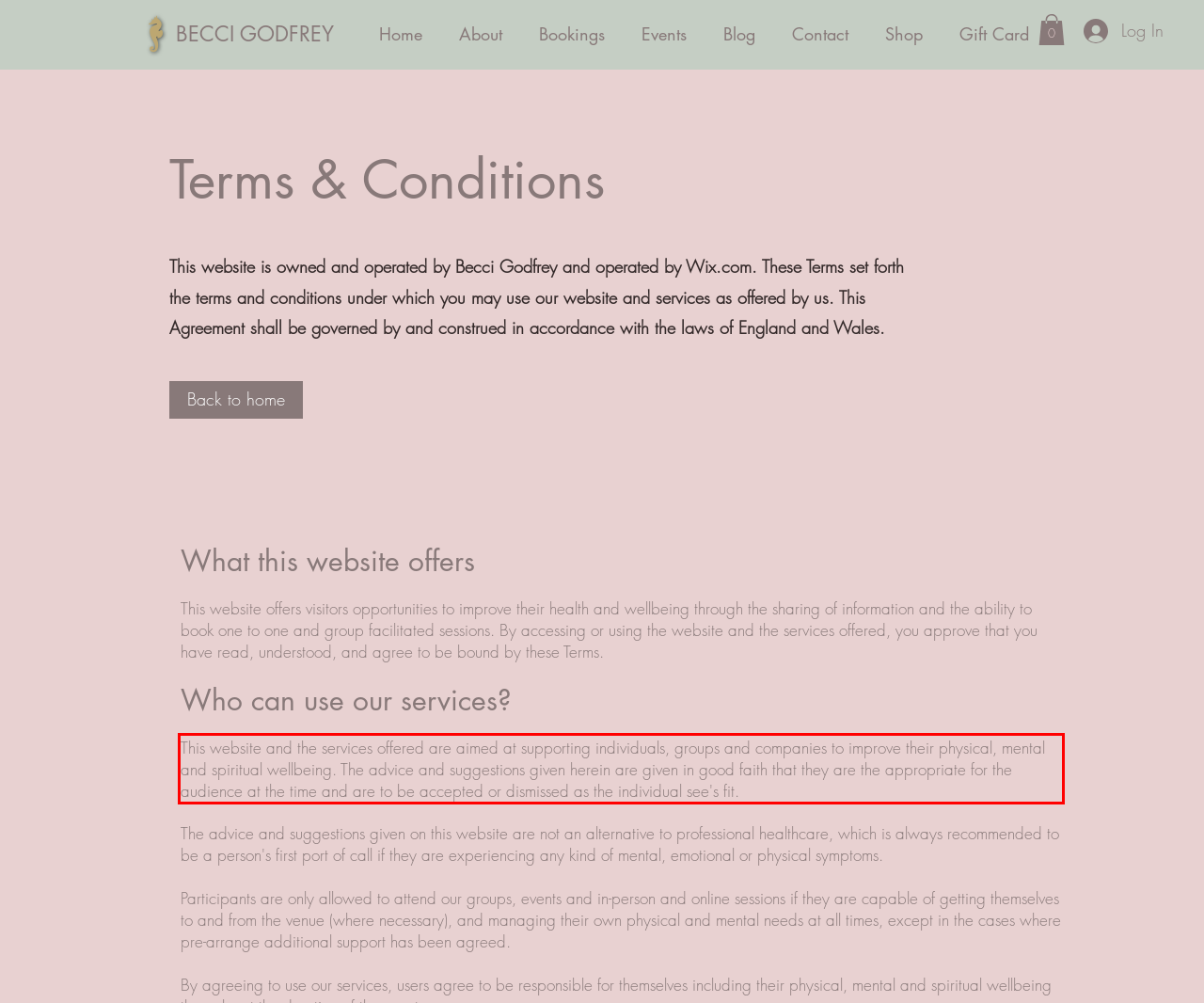Perform OCR on the text inside the red-bordered box in the provided screenshot and output the content.

This website and the services offered are aimed at supporting individuals, groups and companies to improve their physical, mental and spiritual wellbeing. The advice and suggestions given herein are given in good faith that they are the appropriate for the audience at the time and are to be accepted or dismissed as the individual see's fit.